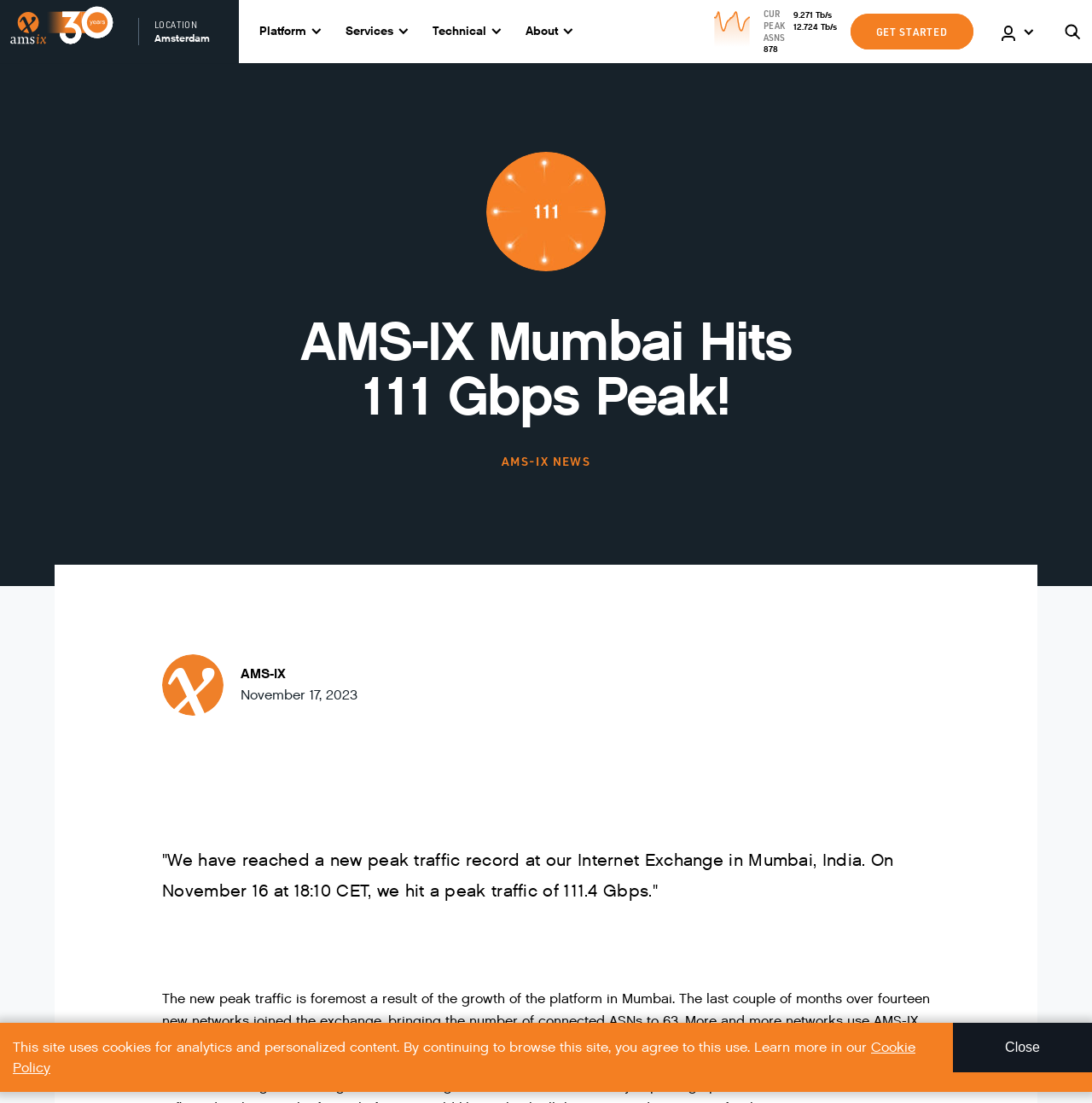How many ASNs are connected to the exchange?
Using the image as a reference, answer with just one word or a short phrase.

63